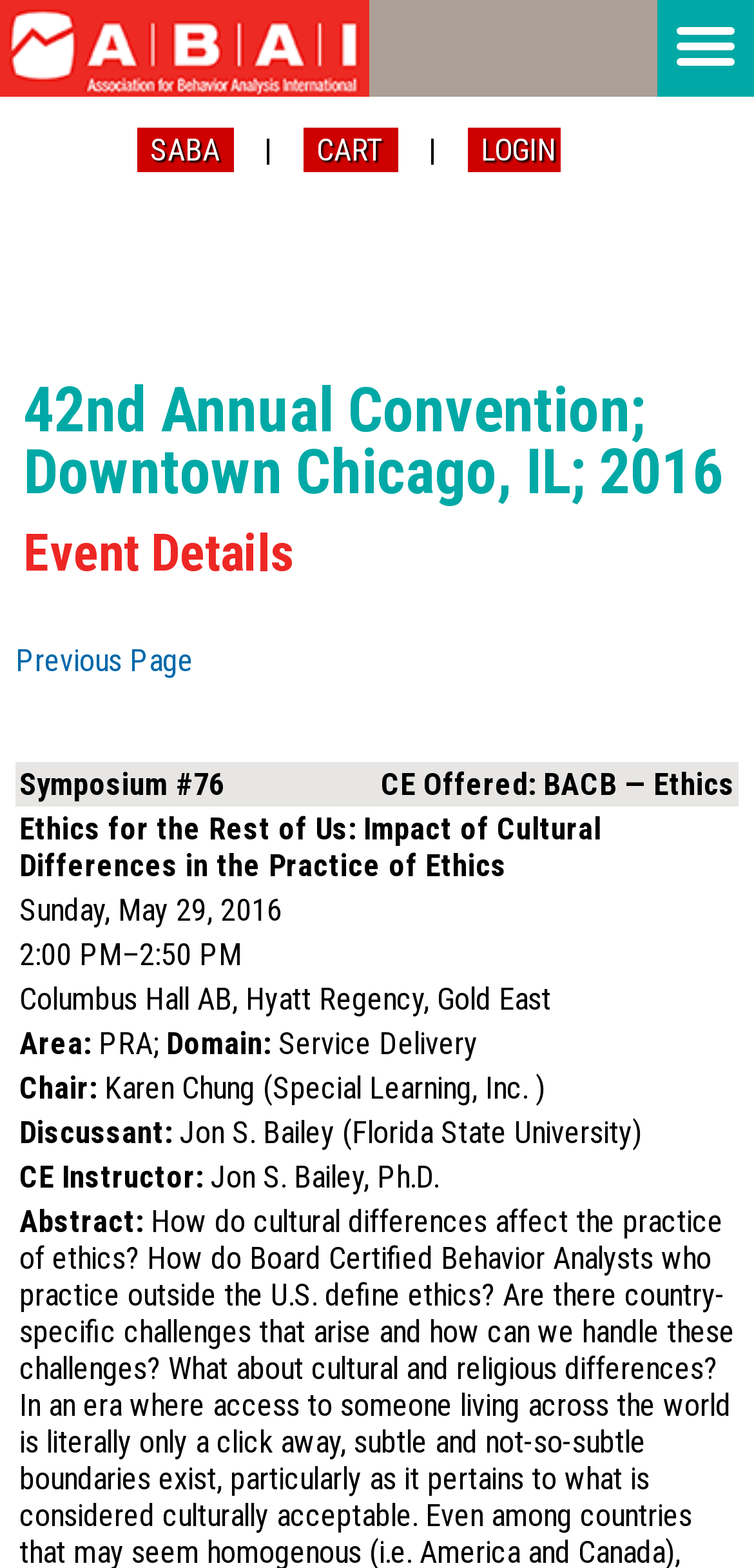What is the time of the event?
Use the image to give a comprehensive and detailed response to the question.

The question asks for the time of the event, which can be found in the gridcell '2:00 PM–2:50 PM' with bounding box coordinates [0.021, 0.595, 0.979, 0.623]. This gridcell is part of a table that lists the event details, and the time is one of the columns of the table.